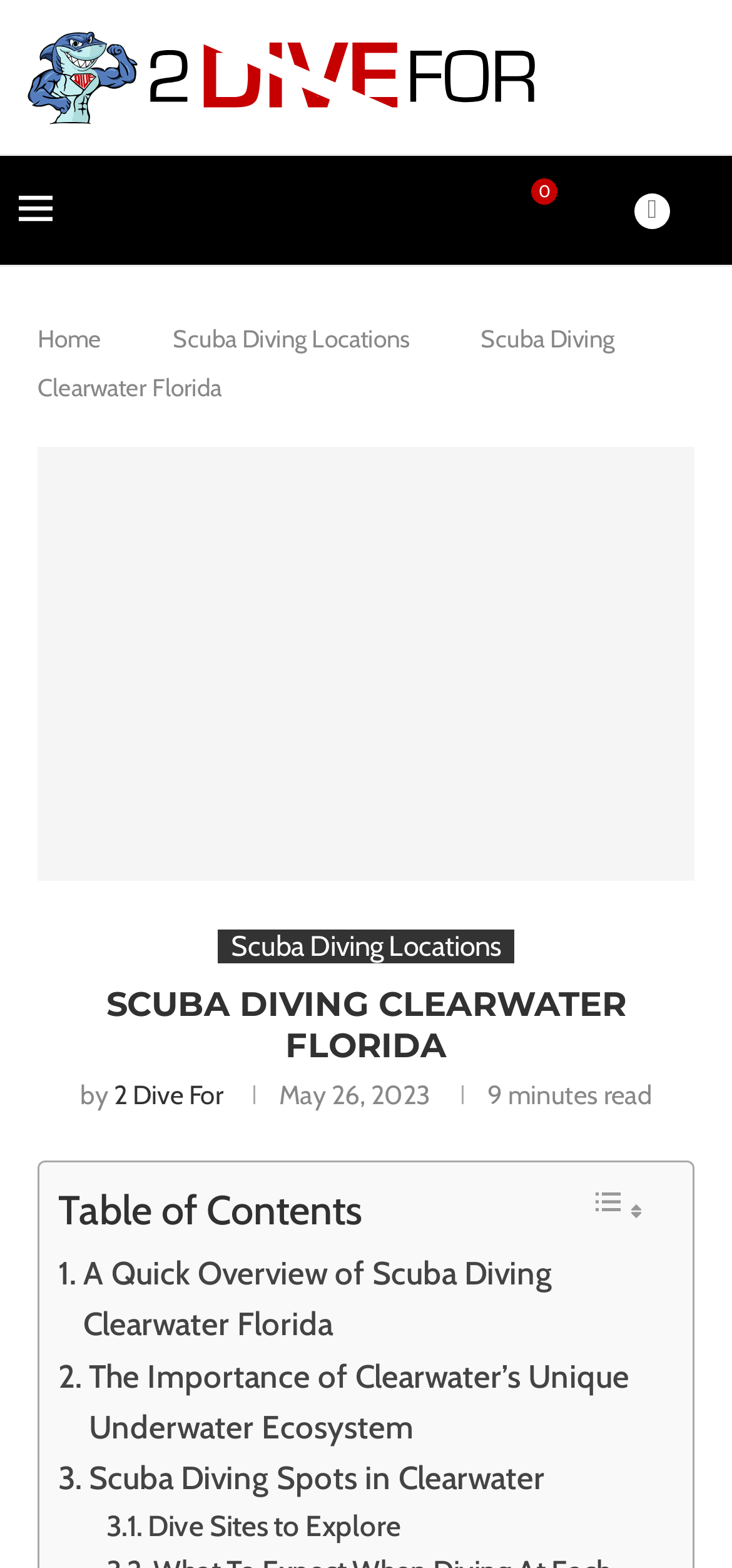Determine the bounding box coordinates of the target area to click to execute the following instruction: "Explore 'Scuba Diving Locations'."

[0.236, 0.206, 0.559, 0.226]